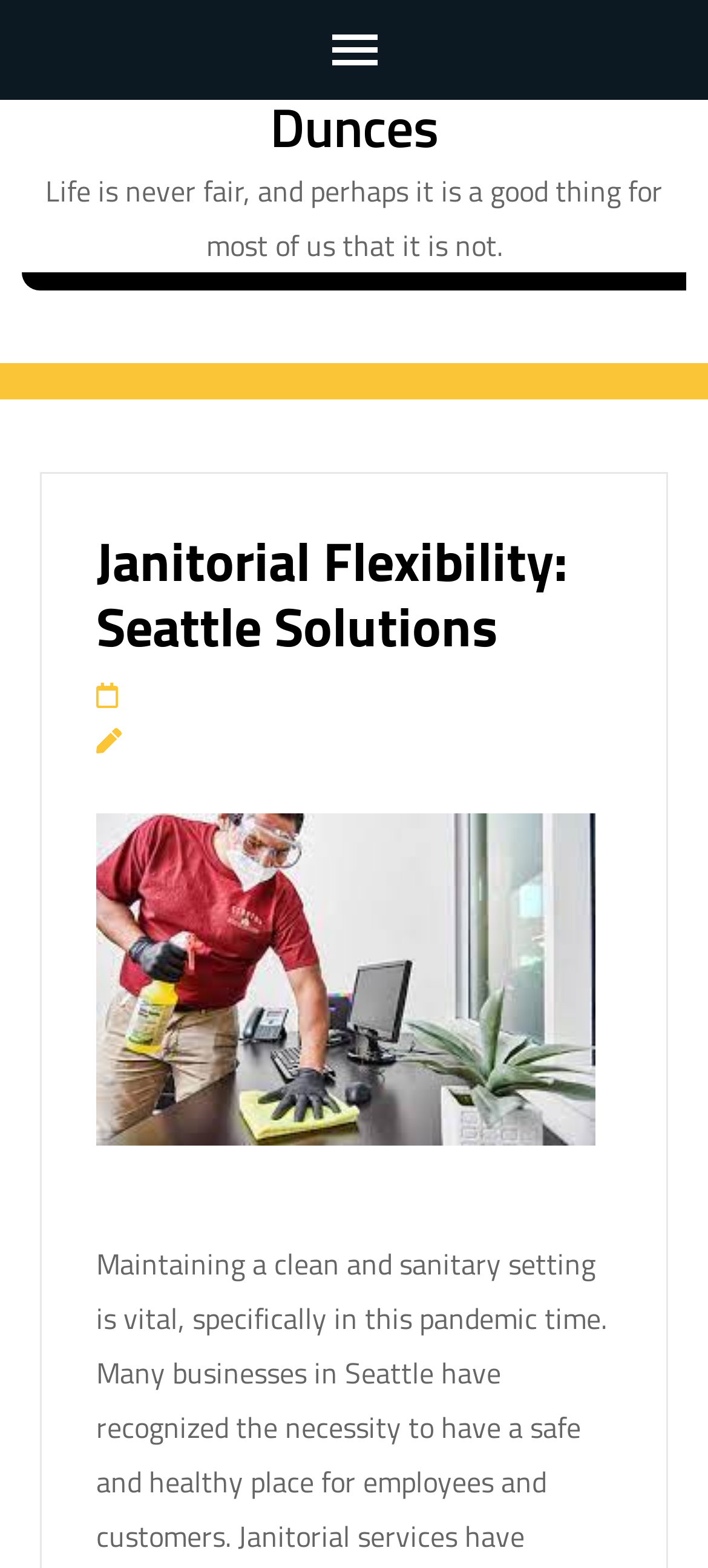Is the button on the webpage expanded?
Give a thorough and detailed response to the question.

I checked the button element [6] and found that its 'expanded' property is set to False, indicating that the button is not expanded.